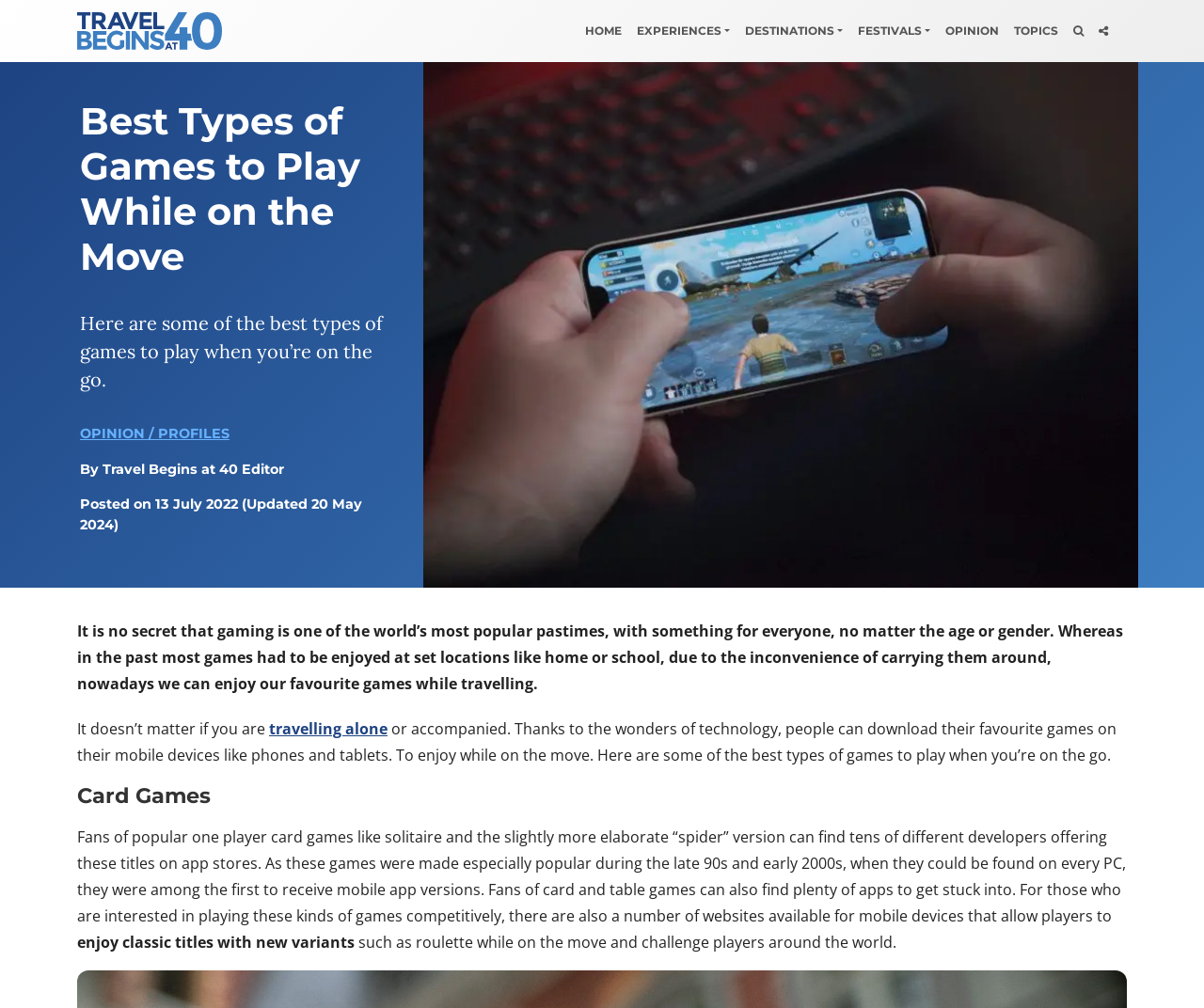Describe every aspect of the webpage in a detailed manner.

This webpage is about the best types of games to play while on the move. At the top, there is a navigation menu with links to "HOME", "EXPERIENCES", "DESTINATIONS", "FESTIVALS", "OPINION", "TOPICS", and two icons. Below the navigation menu, there is a heading that reads "Best Types of Games to Play While on the Move" followed by a subheading that says "Here are some of the best types of games to play when you’re on the go."

To the right of the headings, there is a section with information about the article, including the author "Travel Begins at 40 Editor" and the date "13 July 2022" with an update on "20 May 2024". 

The main content of the webpage starts with a paragraph that discusses how gaming has become a popular pastime and how technology has made it possible to play games on mobile devices while traveling. The paragraph is followed by a section about card games, which mentions that fans of popular one-player card games like solitaire can find many different versions on app stores. The text also mentions that fans of card and table games can find plenty of apps to play, and that there are websites available for mobile devices that allow players to play competitively.